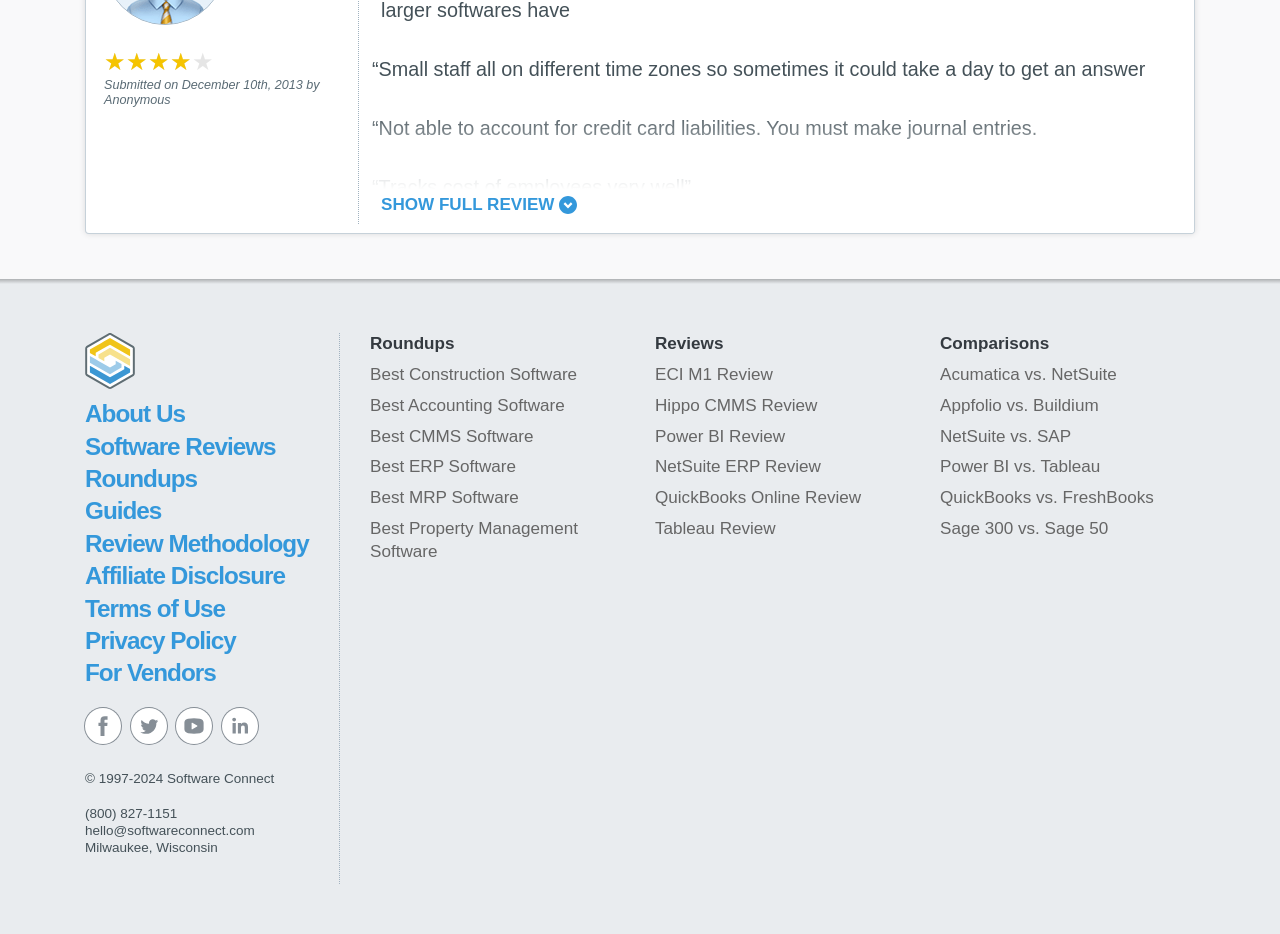Reply to the question below using a single word or brief phrase:
What is the purpose of the 'SHOW FULL REVIEW' button?

To show full review